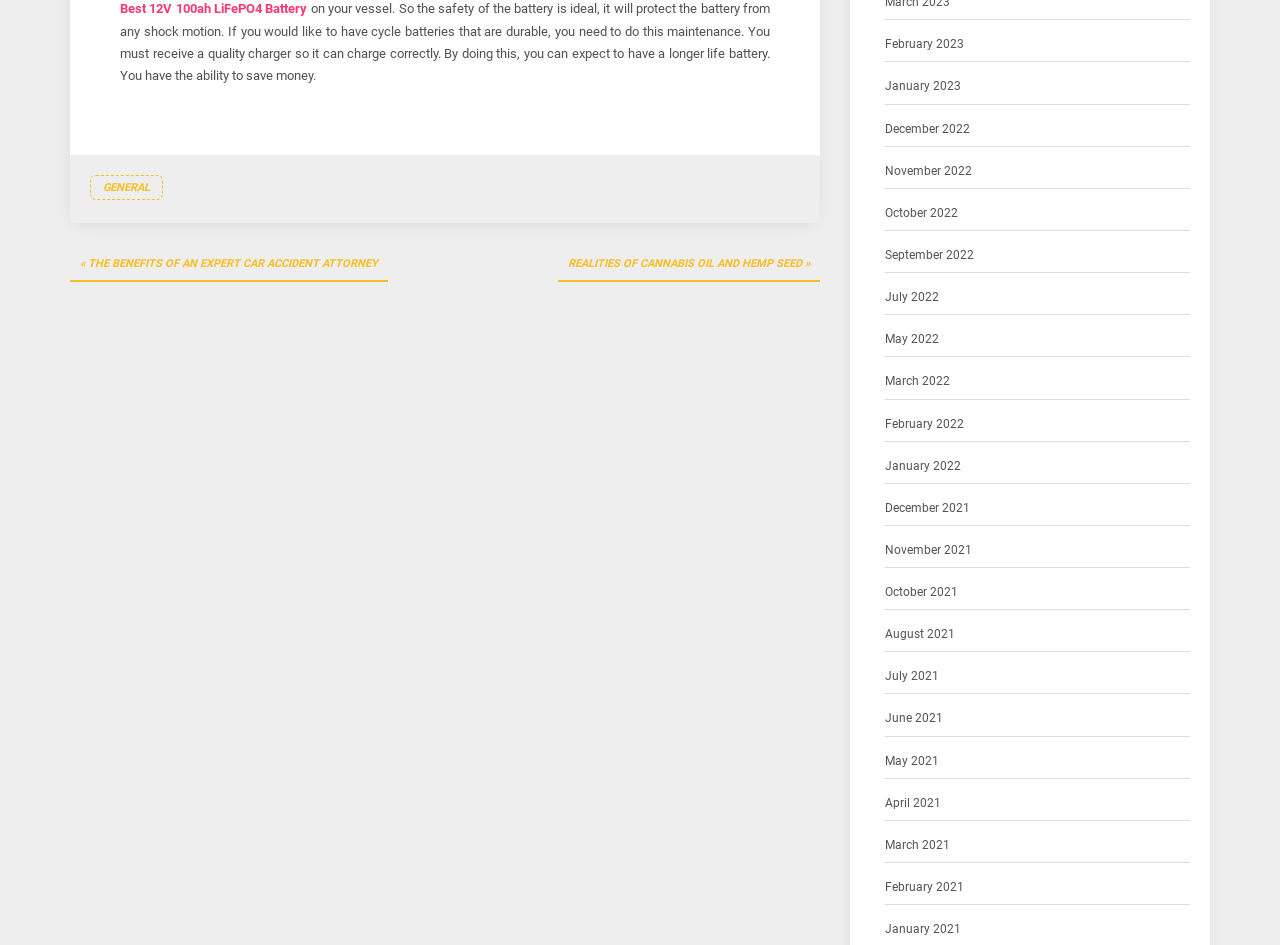Using the provided element description, identify the bounding box coordinates as (top-left x, top-left y, bottom-right x, bottom-right y). Ensure all values are between 0 and 1. Description: August 2021

[0.691, 0.661, 0.746, 0.683]